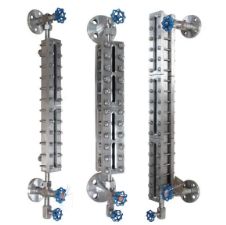Answer the following query with a single word or phrase:
What is a key feature of this Reflex type glass level indicator?

Durability